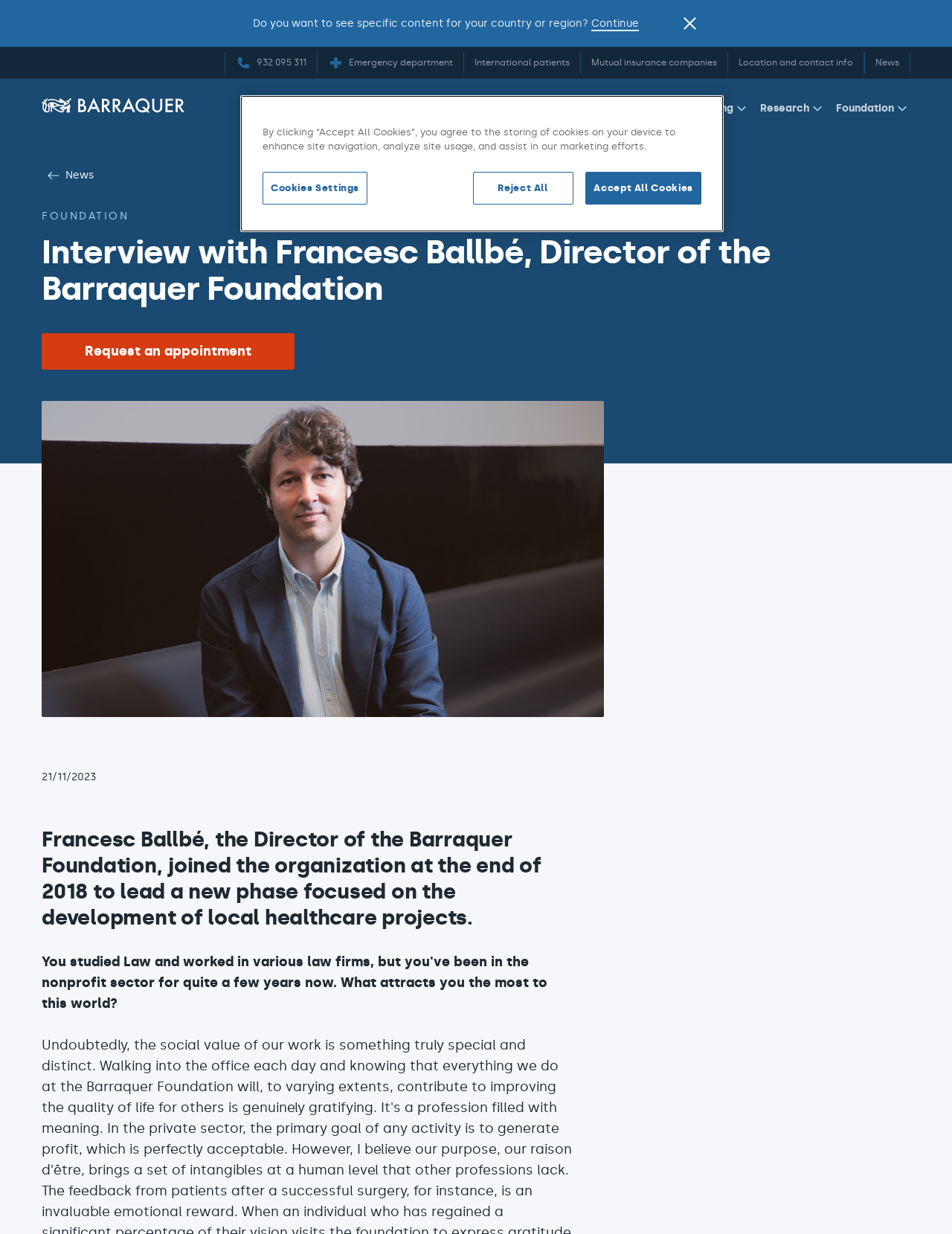Kindly determine the bounding box coordinates for the clickable area to achieve the given instruction: "Click the 'Teléfono de contacto 932 095 311' link".

[0.237, 0.042, 0.333, 0.06]